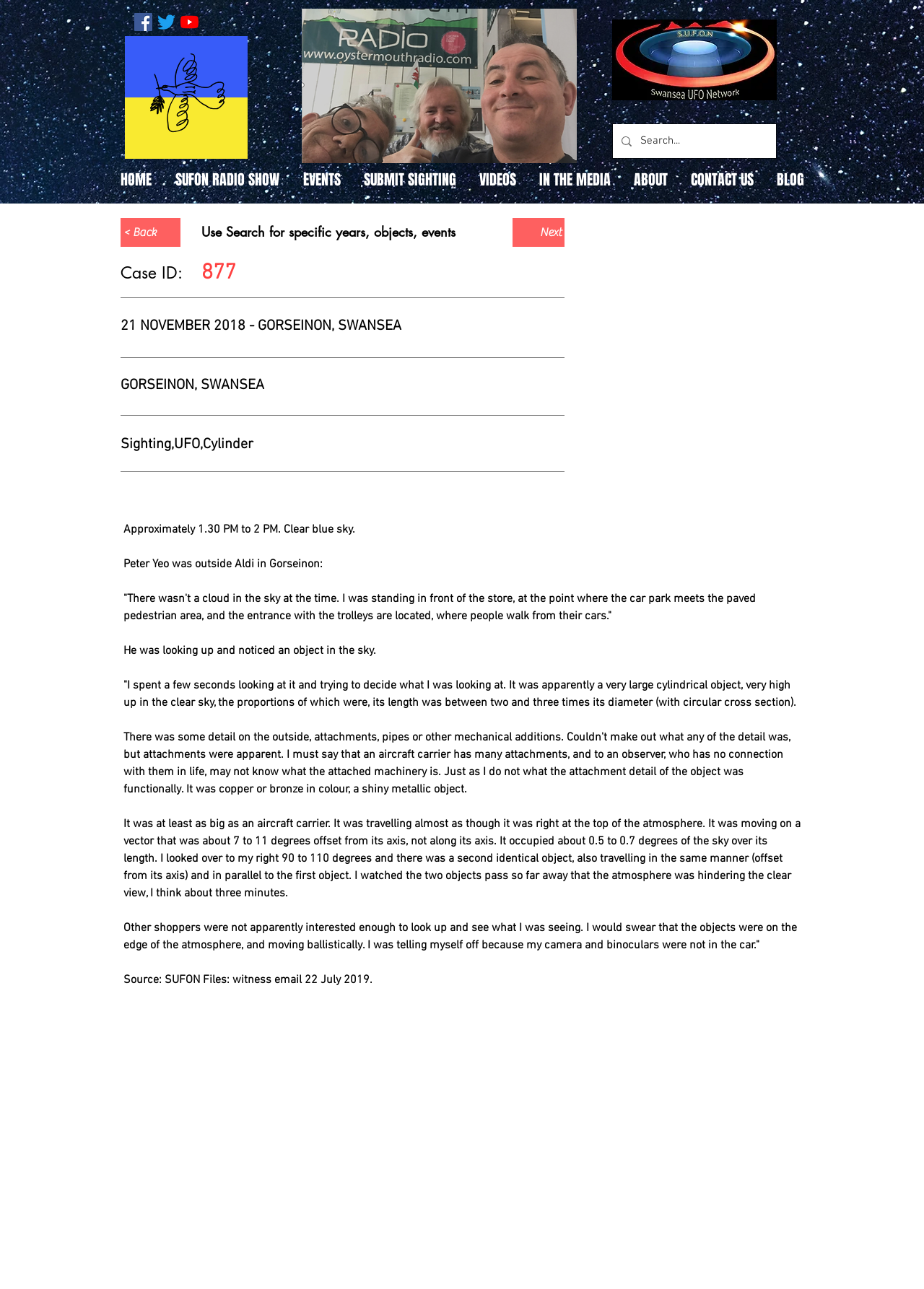Please give a one-word or short phrase response to the following question: 
What was the witness doing when he saw the UFO?

Standing outside Aldi